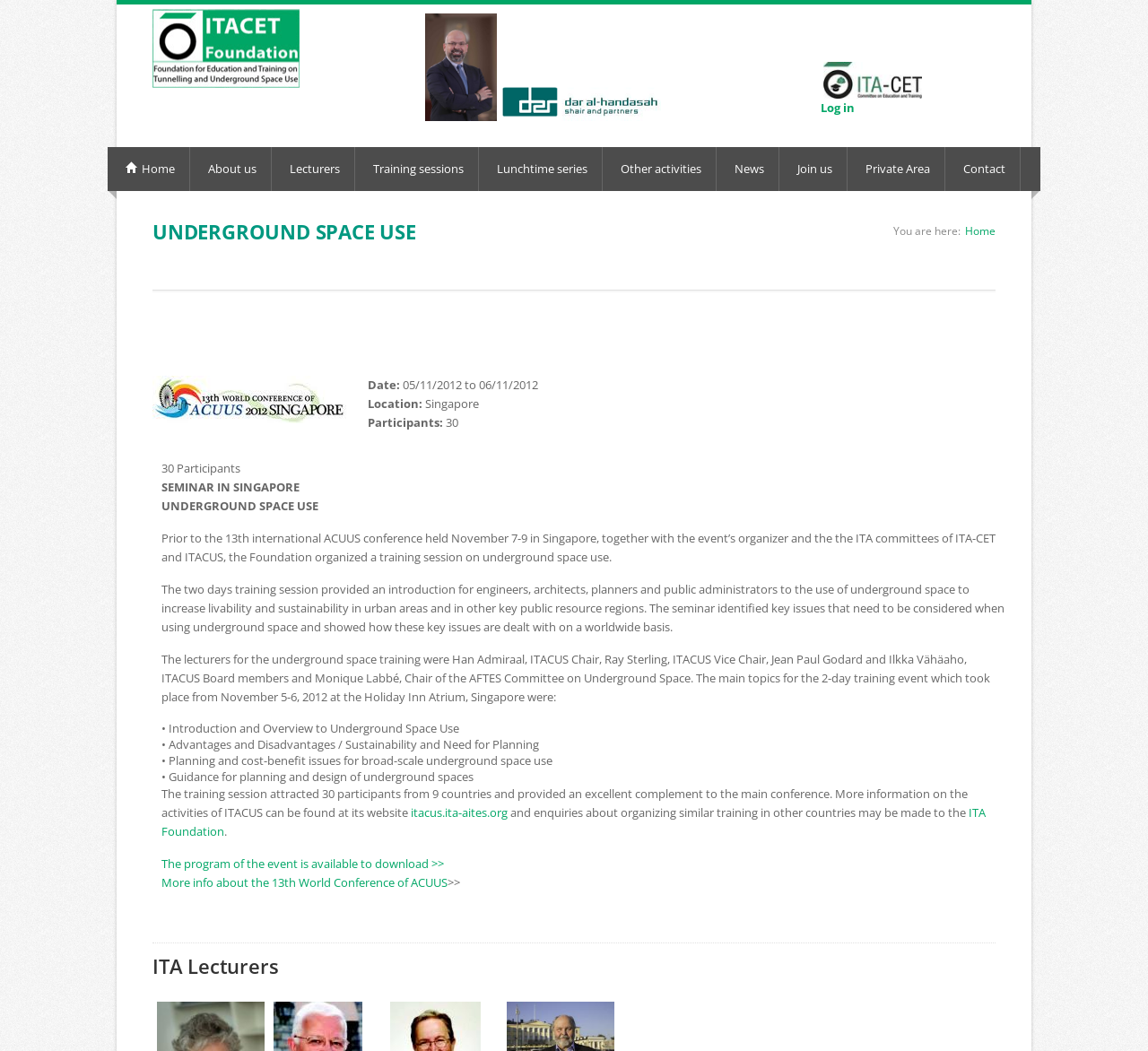Determine the bounding box coordinates of the clickable element to achieve the following action: 'Click on the 'Log in' link'. Provide the coordinates as four float values between 0 and 1, formatted as [left, top, right, bottom].

[0.715, 0.095, 0.745, 0.11]